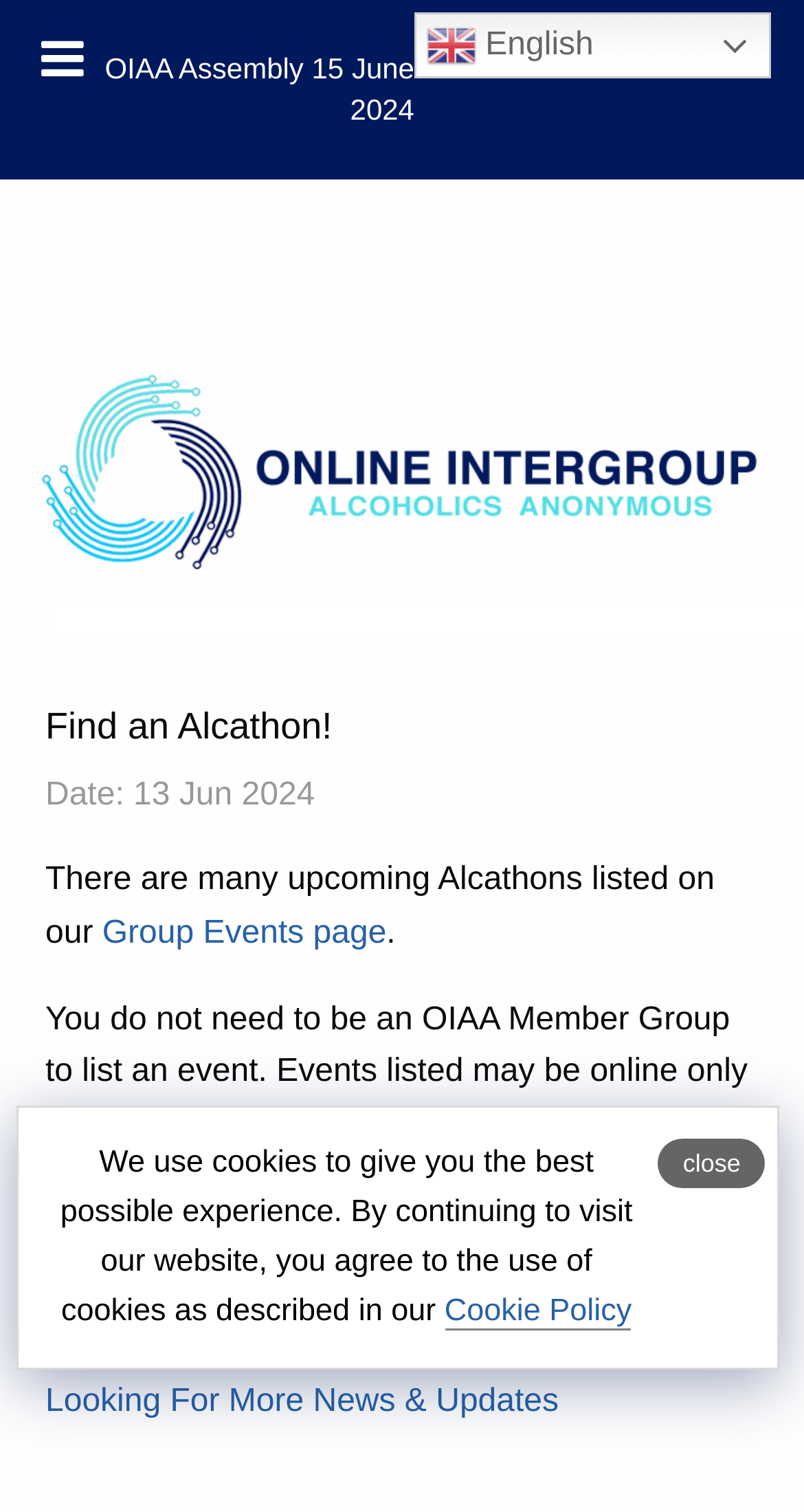Pinpoint the bounding box coordinates of the clickable element needed to complete the instruction: "Read more news and updates". The coordinates should be provided as four float numbers between 0 and 1: [left, top, right, bottom].

[0.056, 0.916, 0.695, 0.939]